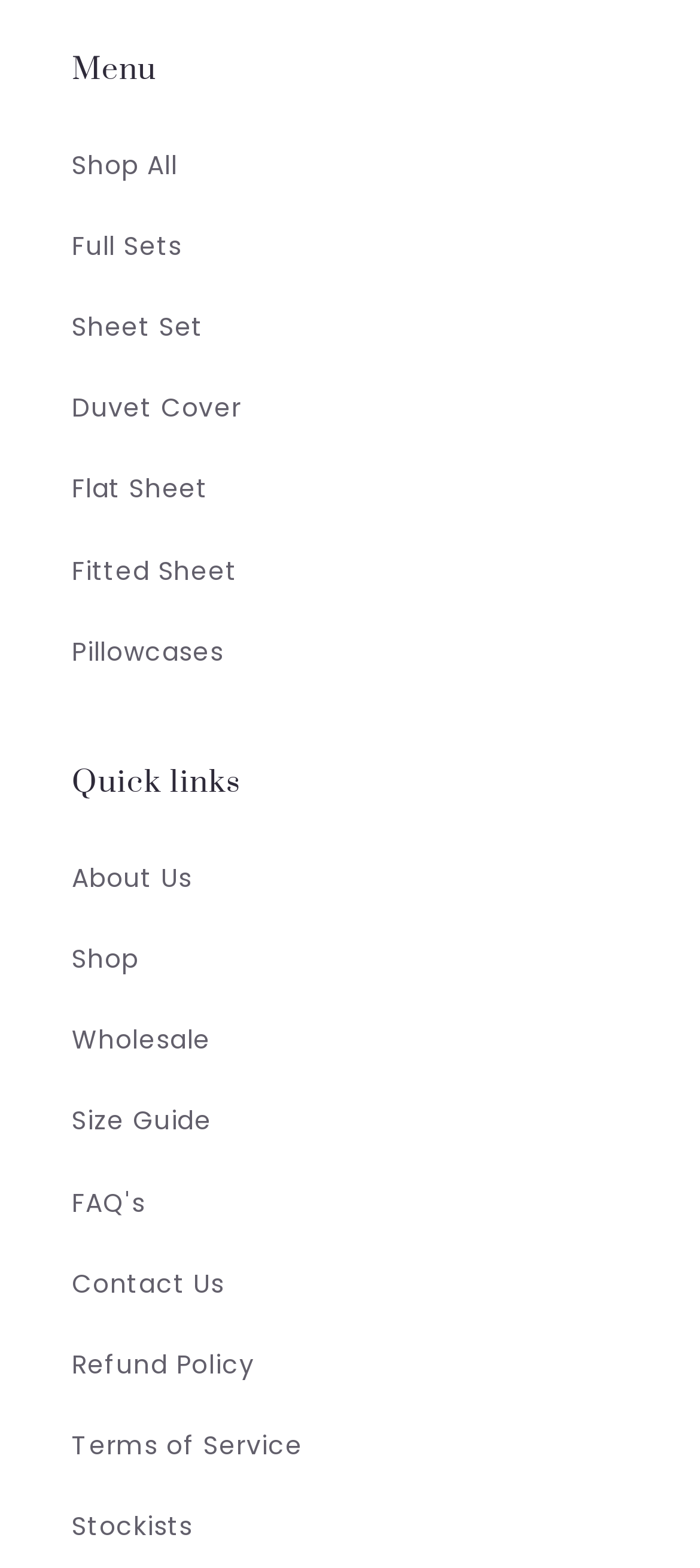Specify the bounding box coordinates of the area to click in order to follow the given instruction: "View Full Sets."

[0.103, 0.132, 0.897, 0.183]